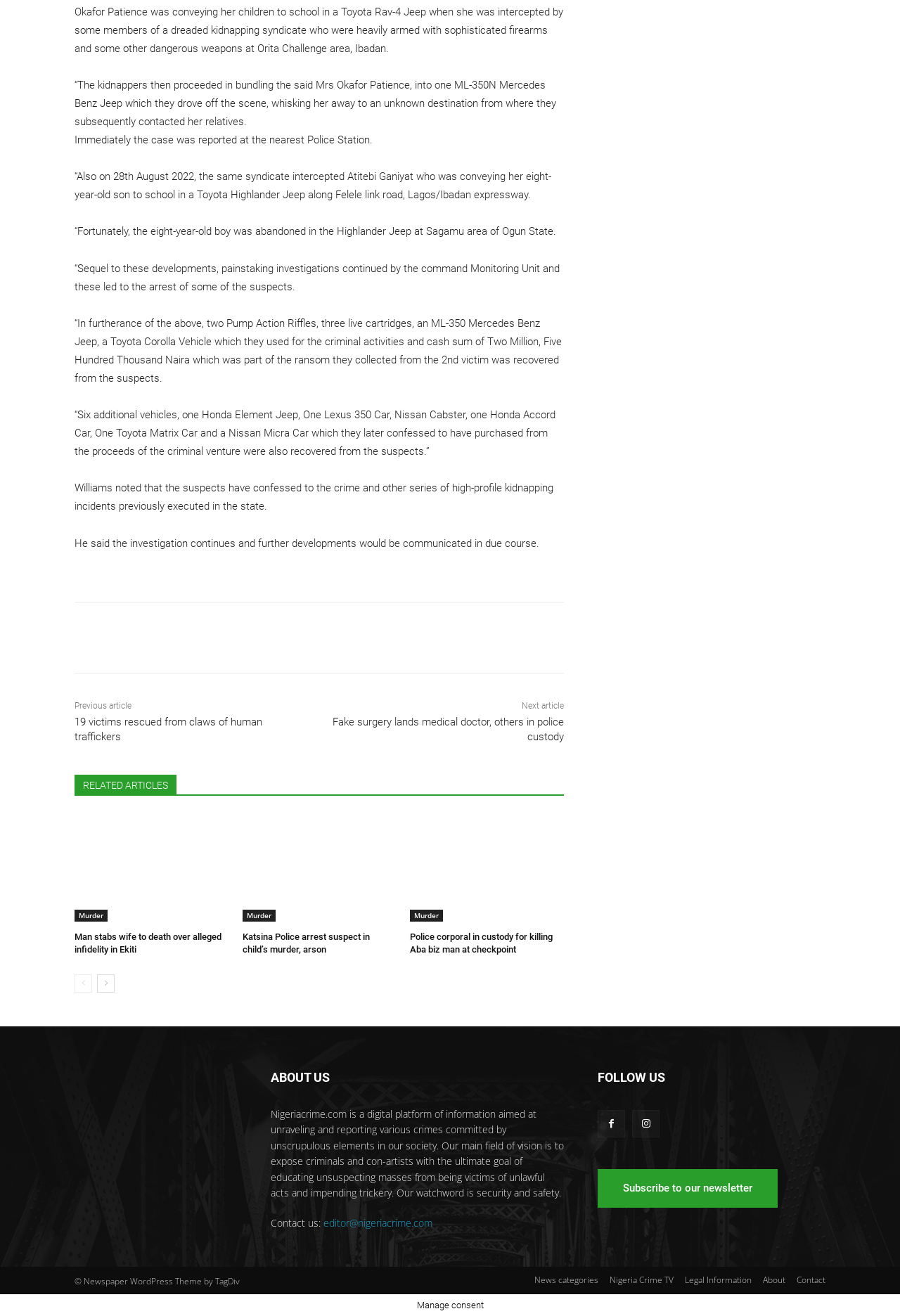What is the website about?
Carefully analyze the image and provide a thorough answer to the question.

Based on the content of the webpage, it appears to be a digital platform that reports and exposes various crimes committed by unscrupulous elements in society, with the goal of educating people and promoting security and safety.